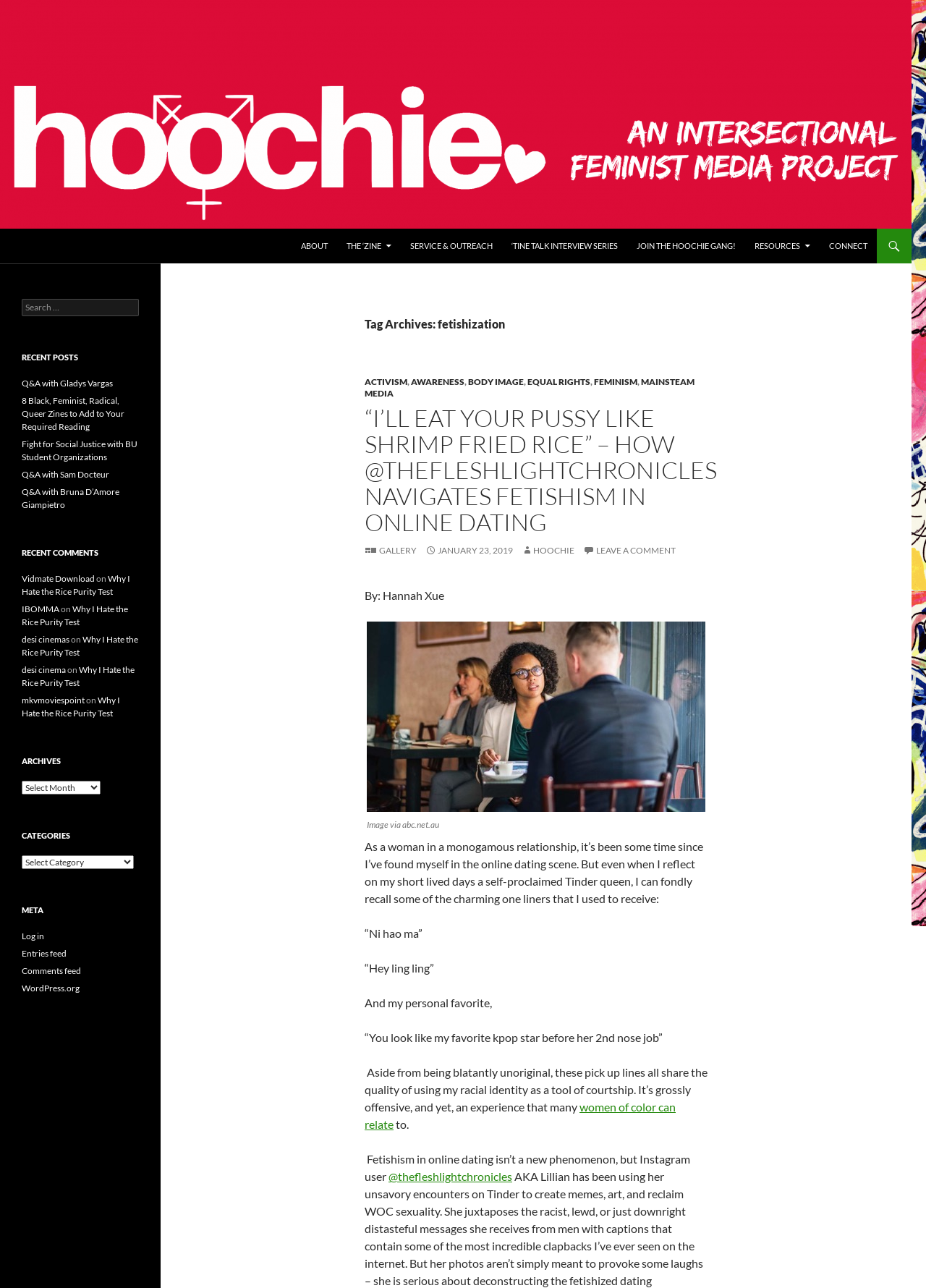Identify the bounding box coordinates of the part that should be clicked to carry out this instruction: "Read the article about fetishization in online dating".

[0.394, 0.315, 0.764, 0.416]